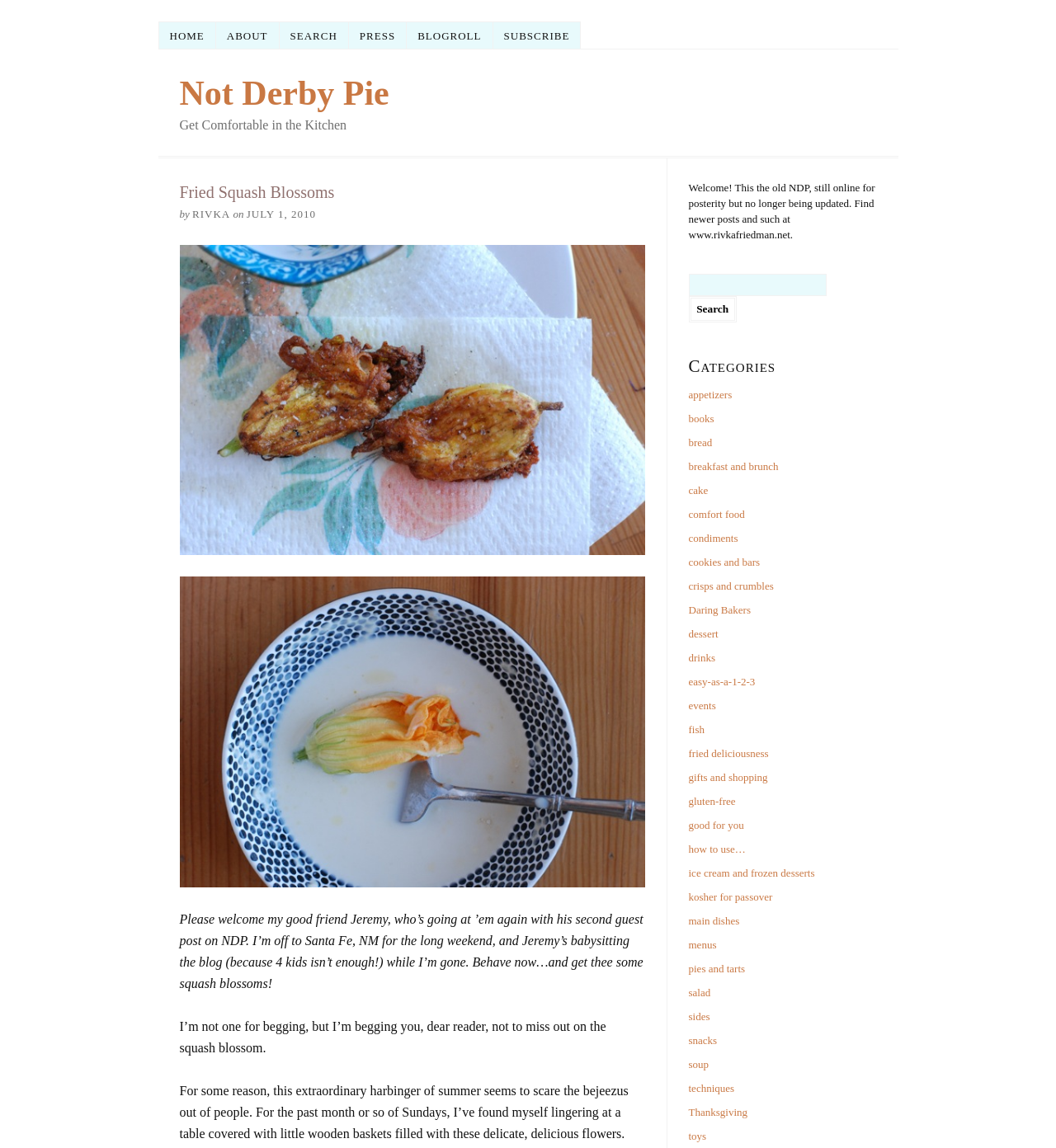Please locate the bounding box coordinates of the element's region that needs to be clicked to follow the instruction: "Read the blog post by Jeremy". The bounding box coordinates should be provided as four float numbers between 0 and 1, i.e., [left, top, right, bottom].

[0.17, 0.795, 0.609, 0.863]